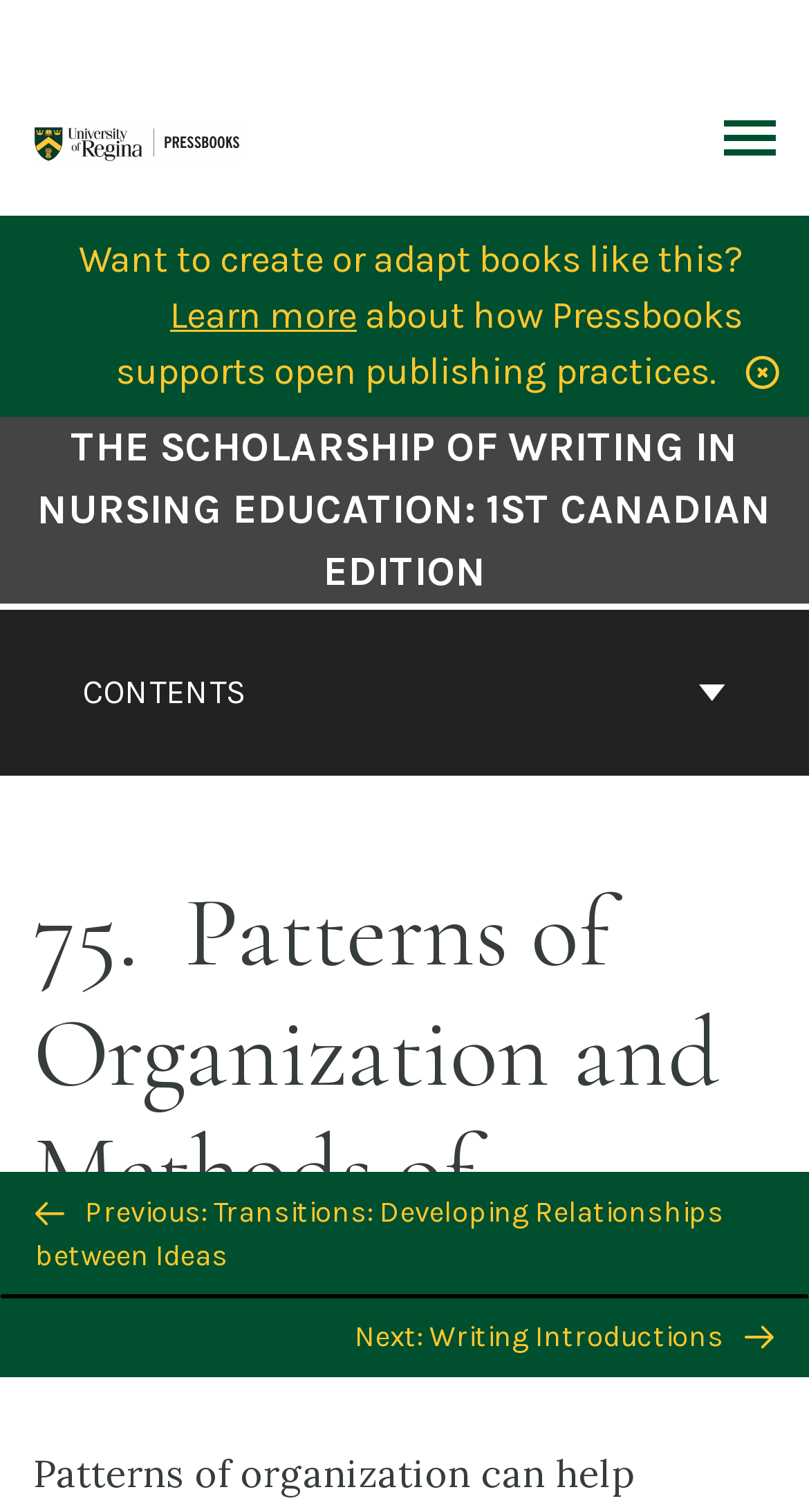Produce an extensive caption that describes everything on the webpage.

The webpage is about "Patterns of Organization and Methods of Development – The Scholarship of Writing in Nursing Education: 1st Canadian Edition". At the top left, there is a logo of "The University of Regina OEP Program" with a link to the program's website. Next to the logo, there is a link to toggle the menu. 

Below the logo, there is a section that encourages users to create or adapt books like this, with a "Learn more" link and a brief description about how Pressbooks supports open publishing practices. 

On the left side of the page, there is a navigation menu for book contents, which is currently collapsed. The menu has a "CONTENTS" button and a link to go to the cover page of the book. The cover page link has a heading with the book title "THE SCHOLARSHIP OF WRITING IN NURSING EDUCATION: 1ST CANADIAN EDITION". 

Below the navigation menu, there is a header section with a heading "75. Patterns of Organization and Methods of Development". 

At the bottom of the page, there is a navigation section for previous and next pages. The previous page link is "Transitions: Developing Relationships between Ideas" and the next page link is "Writing Introductions". Both links have small arrow icons. There is also a "BACK TO TOP" button with an icon in the middle of the navigation section.